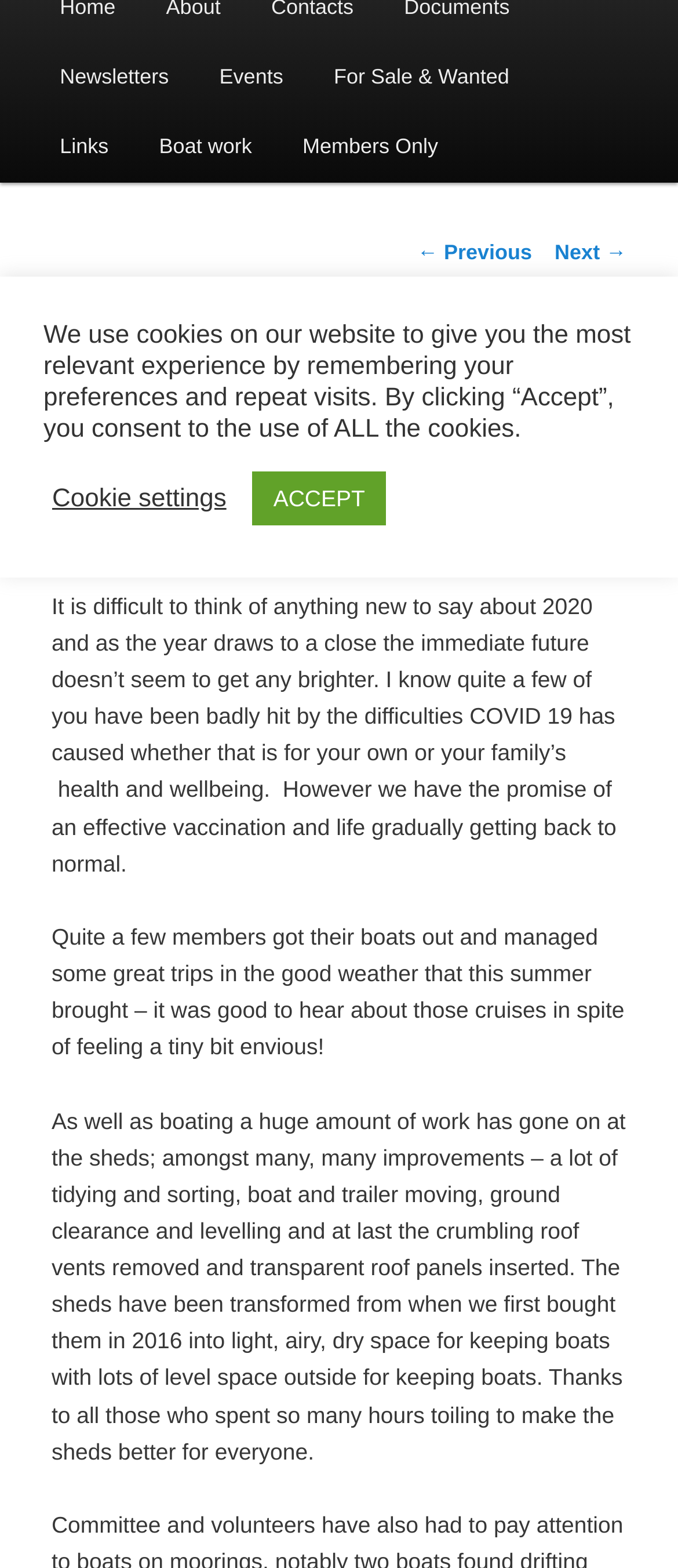Locate and provide the bounding box coordinates for the HTML element that matches this description: "ACCEPT".

[0.372, 0.301, 0.569, 0.335]